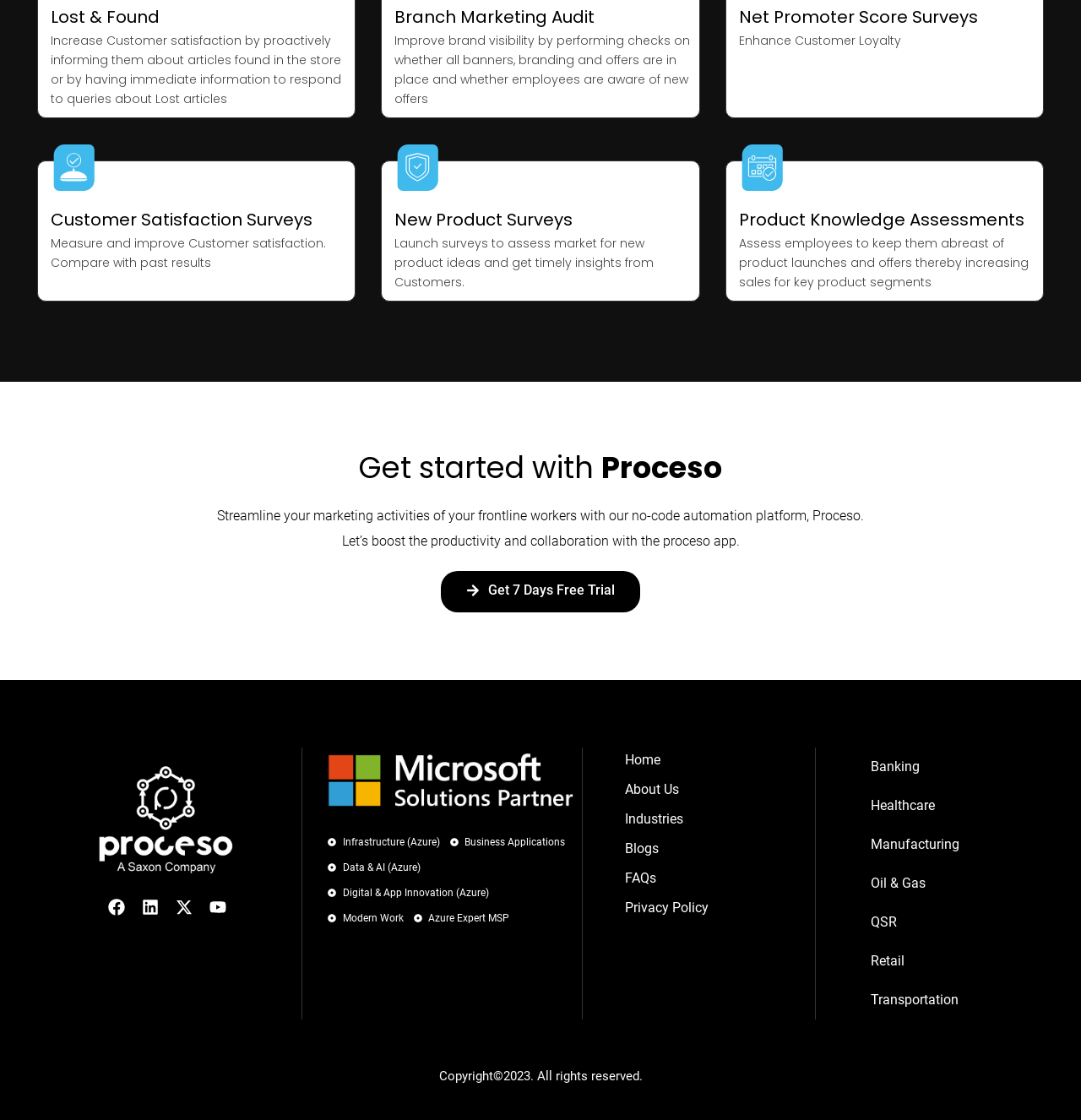Identify the bounding box coordinates of the part that should be clicked to carry out this instruction: "Go to Home page".

[0.578, 0.667, 0.754, 0.69]